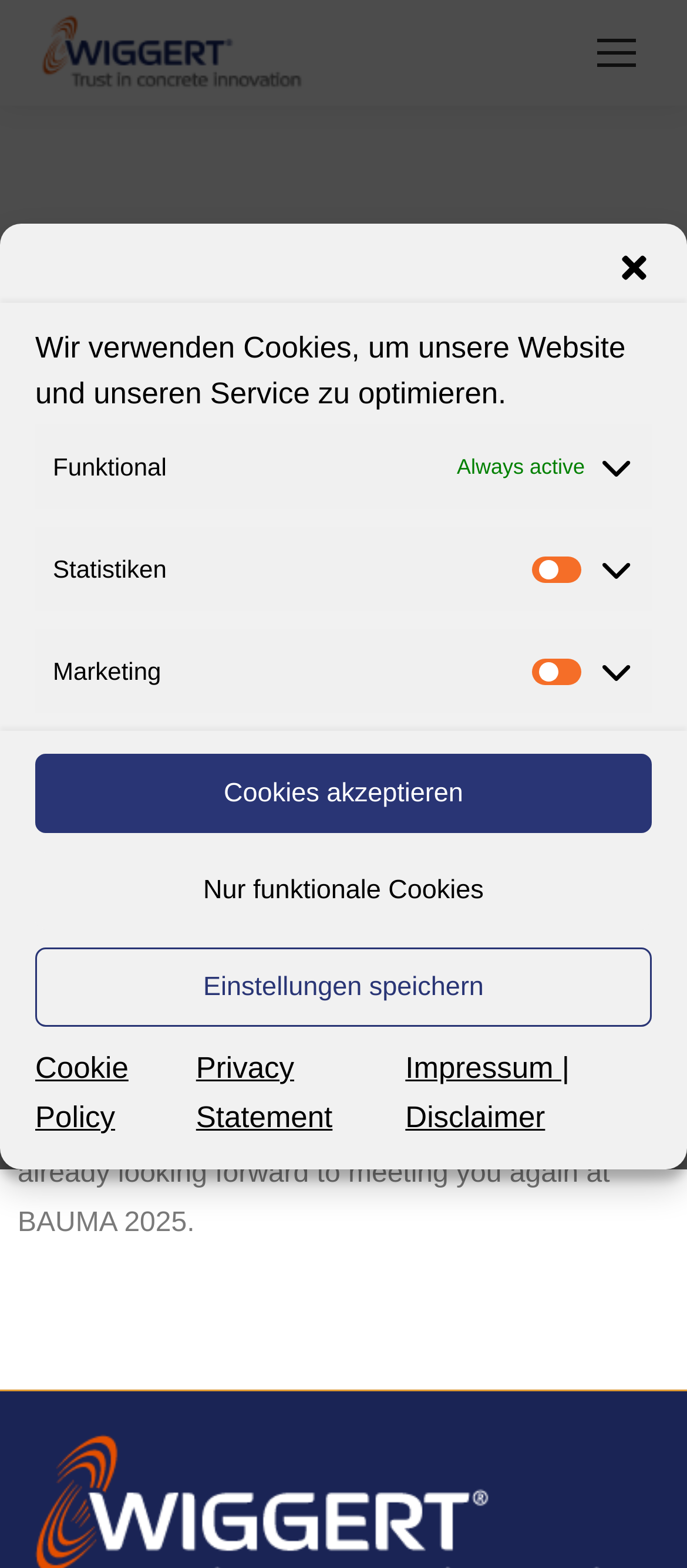Pinpoint the bounding box coordinates of the area that must be clicked to complete this instruction: "Visit the WIGGERT homepage".

[0.051, 0.003, 0.449, 0.064]